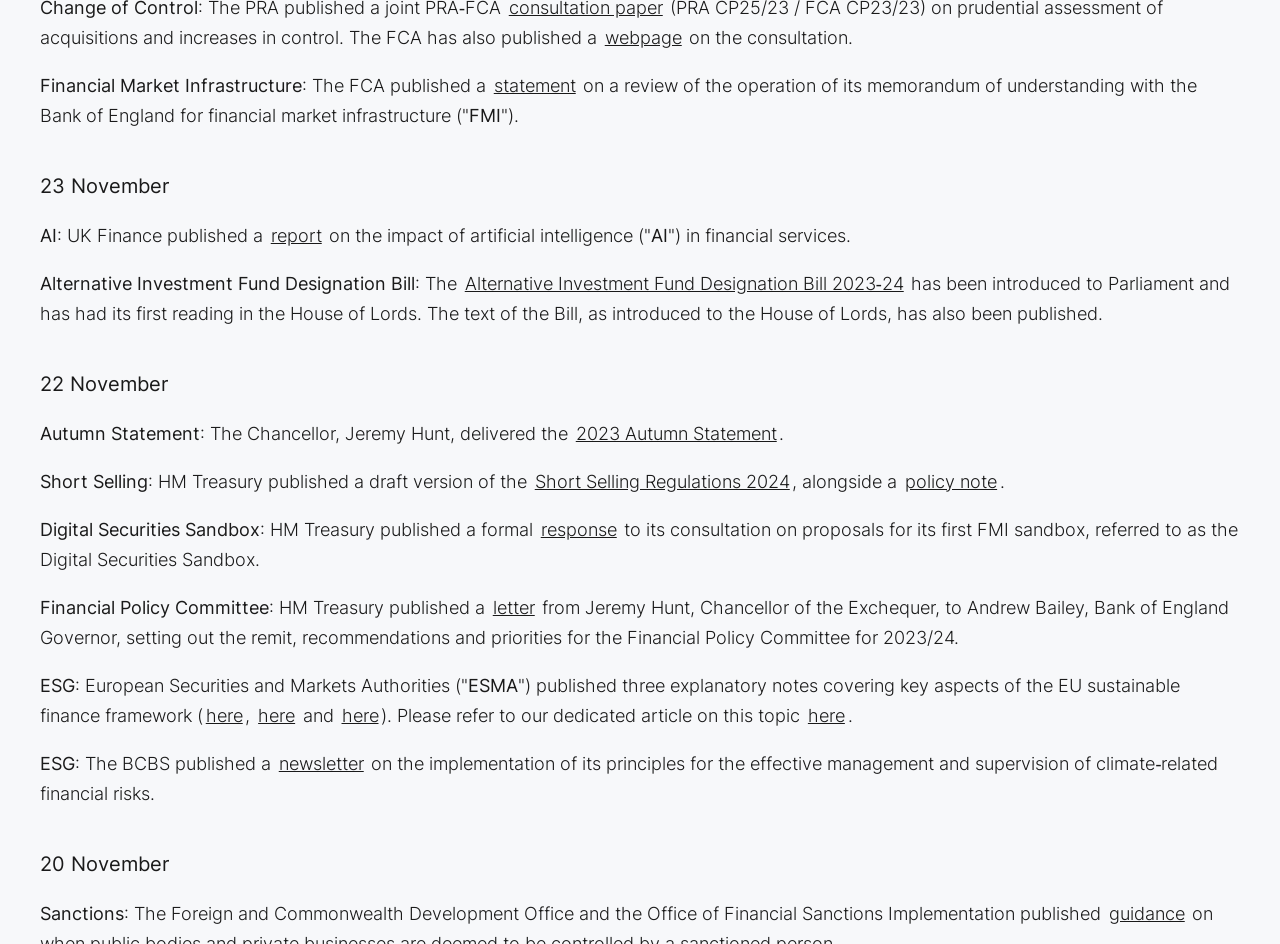Pinpoint the bounding box coordinates of the area that should be clicked to complete the following instruction: "Read the '2023 Autumn Statement'". The coordinates must be given as four float numbers between 0 and 1, i.e., [left, top, right, bottom].

[0.448, 0.446, 0.609, 0.472]